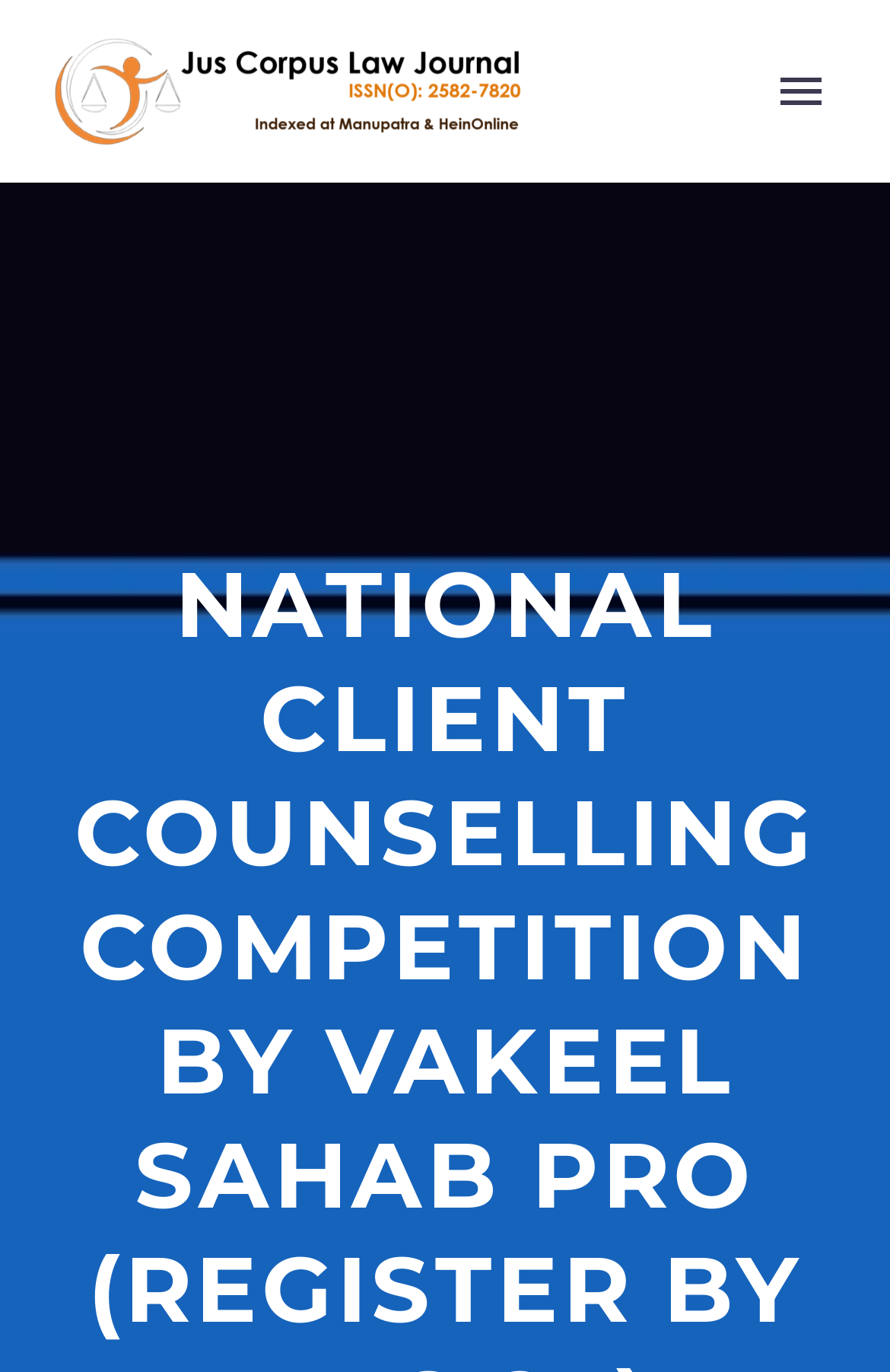What is the vertical position of the 'About Us' link relative to the 'Home' link?
Please answer the question with as much detail and depth as you can.

The 'About Us' link has a y1 coordinate of 0.24, which is greater than the y1 coordinate of the 'Home' link, which is 0.152. Therefore, the 'About Us' link is located below the 'Home' link.